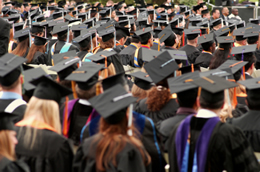Describe the image with as much detail as possible.

The image depicts a large crowd of graduates in caps and gowns, showcasing a momentous occasion of achievement and celebration. This graduation ceremony highlights the dedication and hard work of the participants, each adorned with traditional black mortarboards, some accented with colorful stoles and hoods symbolizing their academic achievements. The scene captures the collective anticipation and joy of commencement, reflecting a diverse array of individuals ready to embark on their next chapter. The audience is facing towards the front, possibly engaged in a speech or presentation, commemorating their educational milestones in a vibrant and dynamic atmosphere.